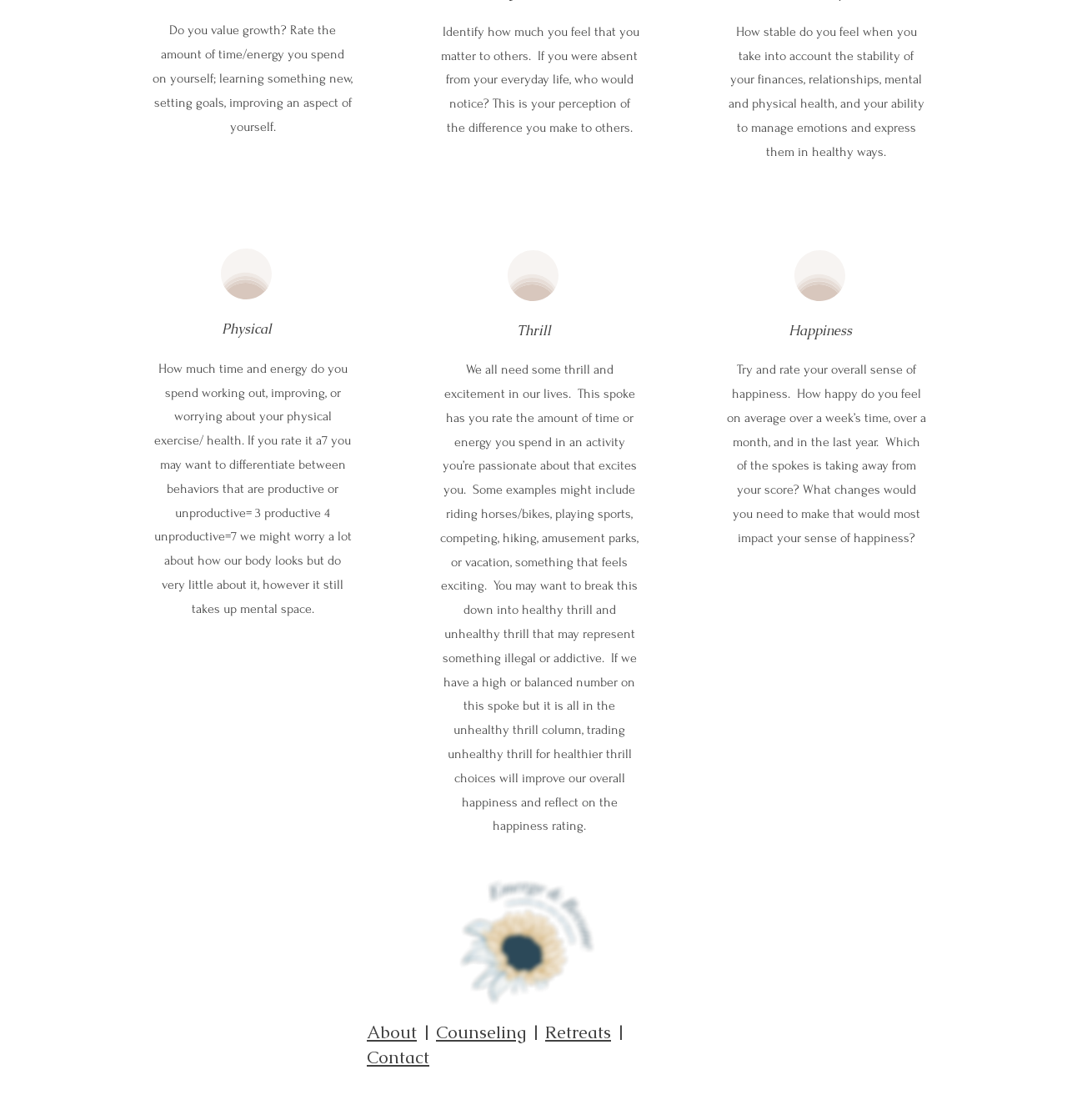Identify the bounding box of the HTML element described as: "Counseling".

[0.409, 0.911, 0.493, 0.932]